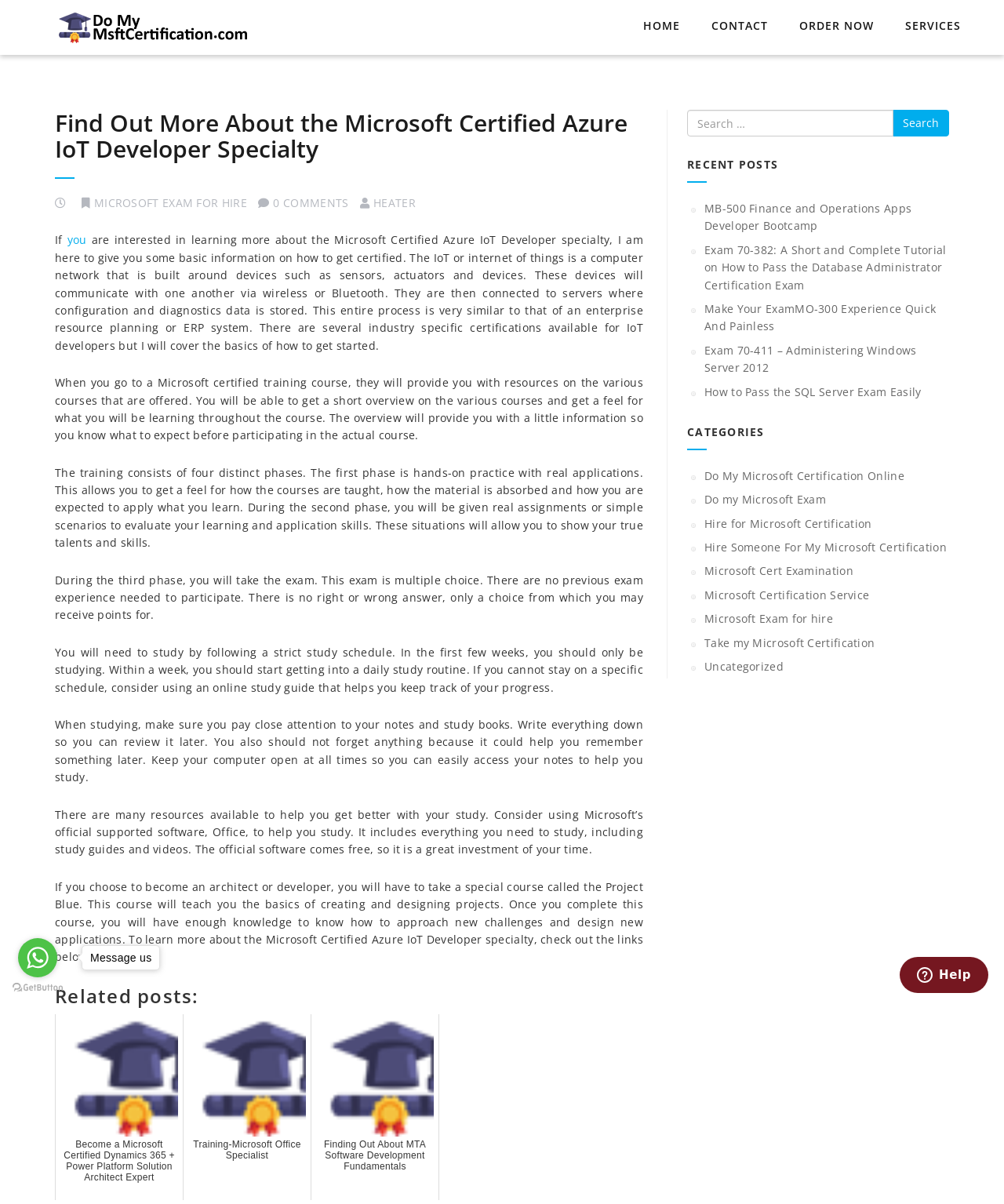Find the bounding box of the UI element described as follows: "Students Visa Guide".

None